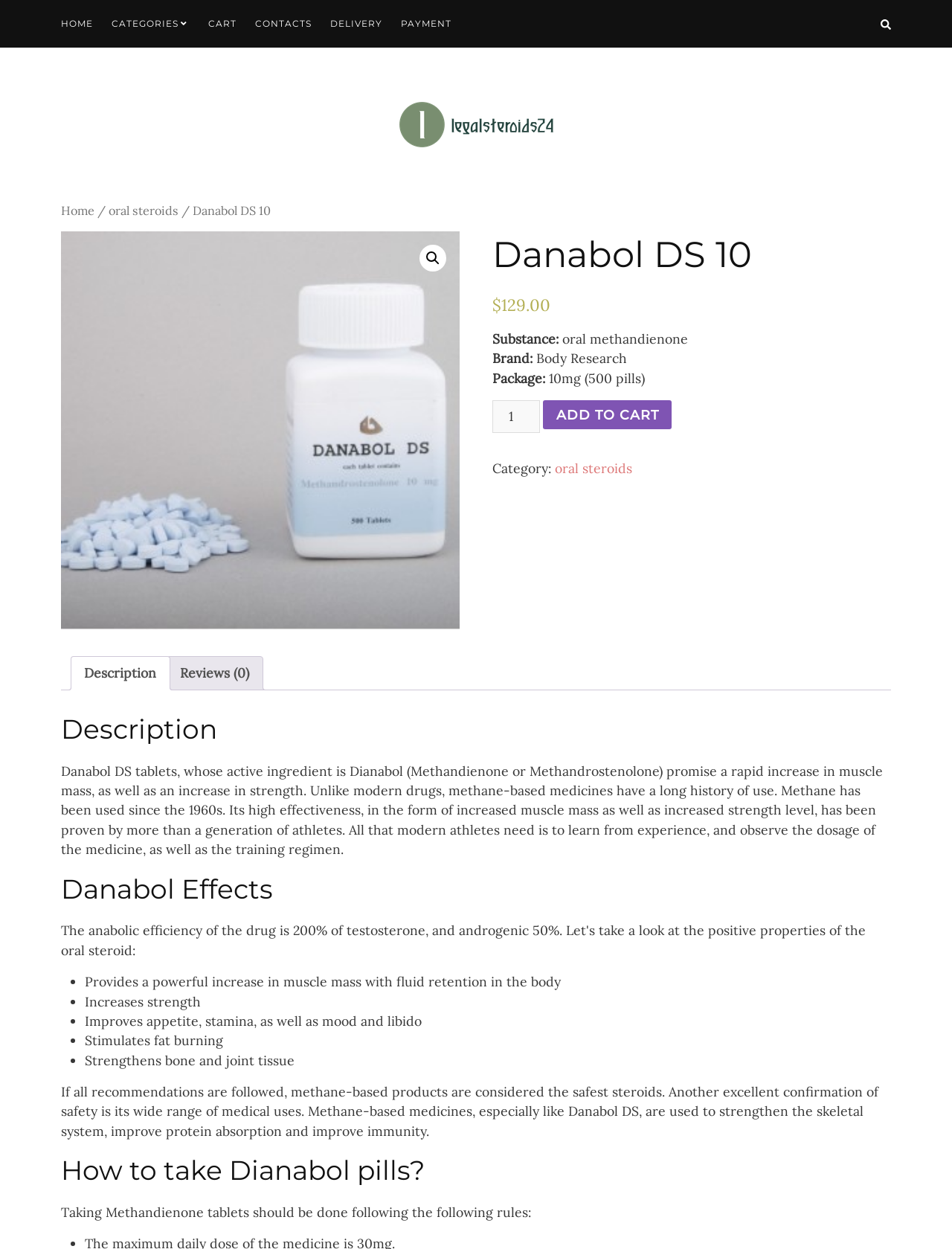Determine the main heading of the webpage and generate its text.

Danabol DS 10